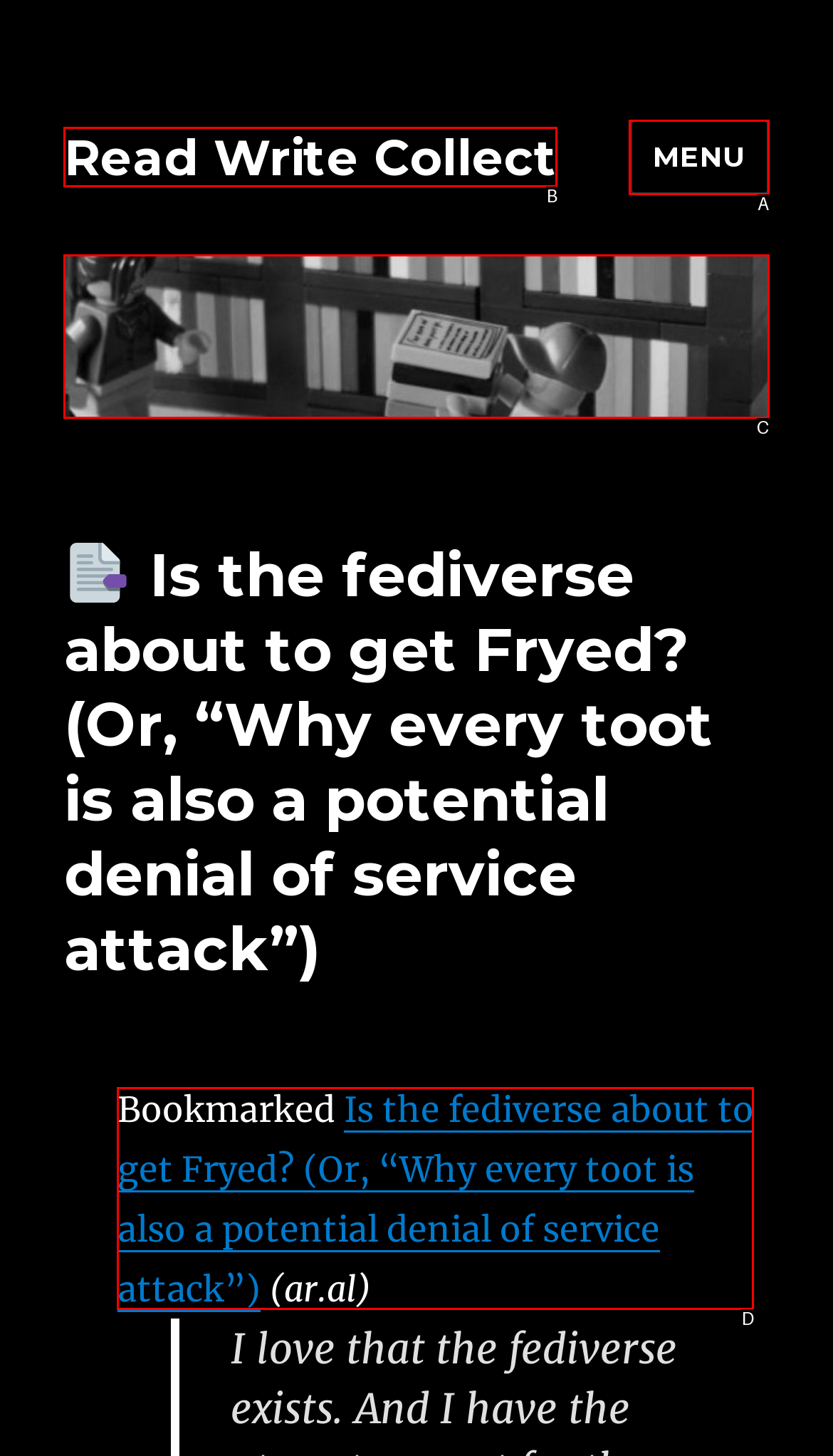Which lettered option matches the following description: Menu
Provide the letter of the matching option directly.

A